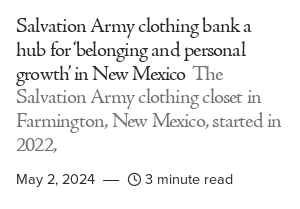Use one word or a short phrase to answer the question provided: 
What is the publication date of the article?

May 2, 2024